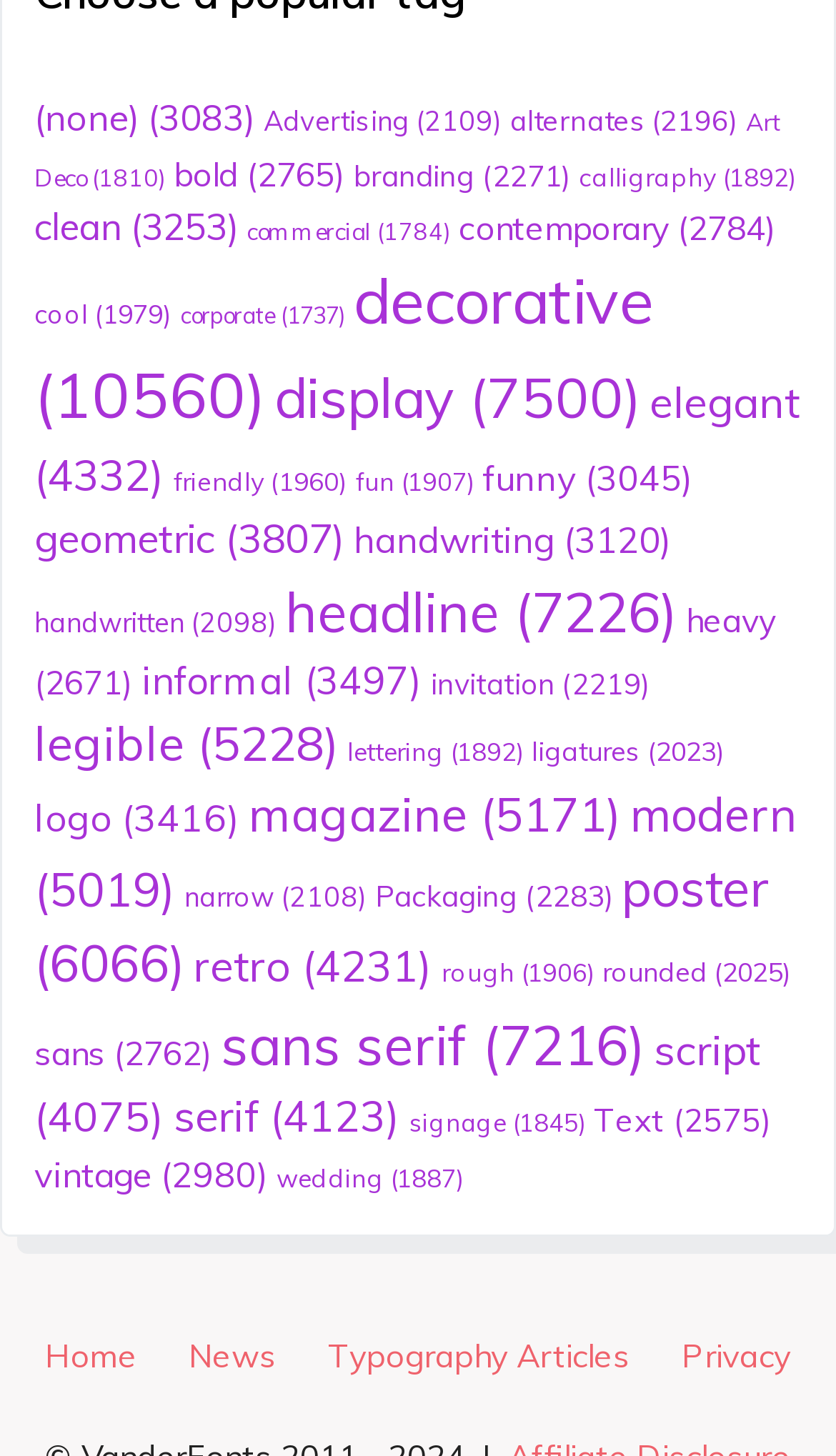Please find the bounding box for the UI component described as follows: "logo (3416)".

[0.041, 0.544, 0.287, 0.577]